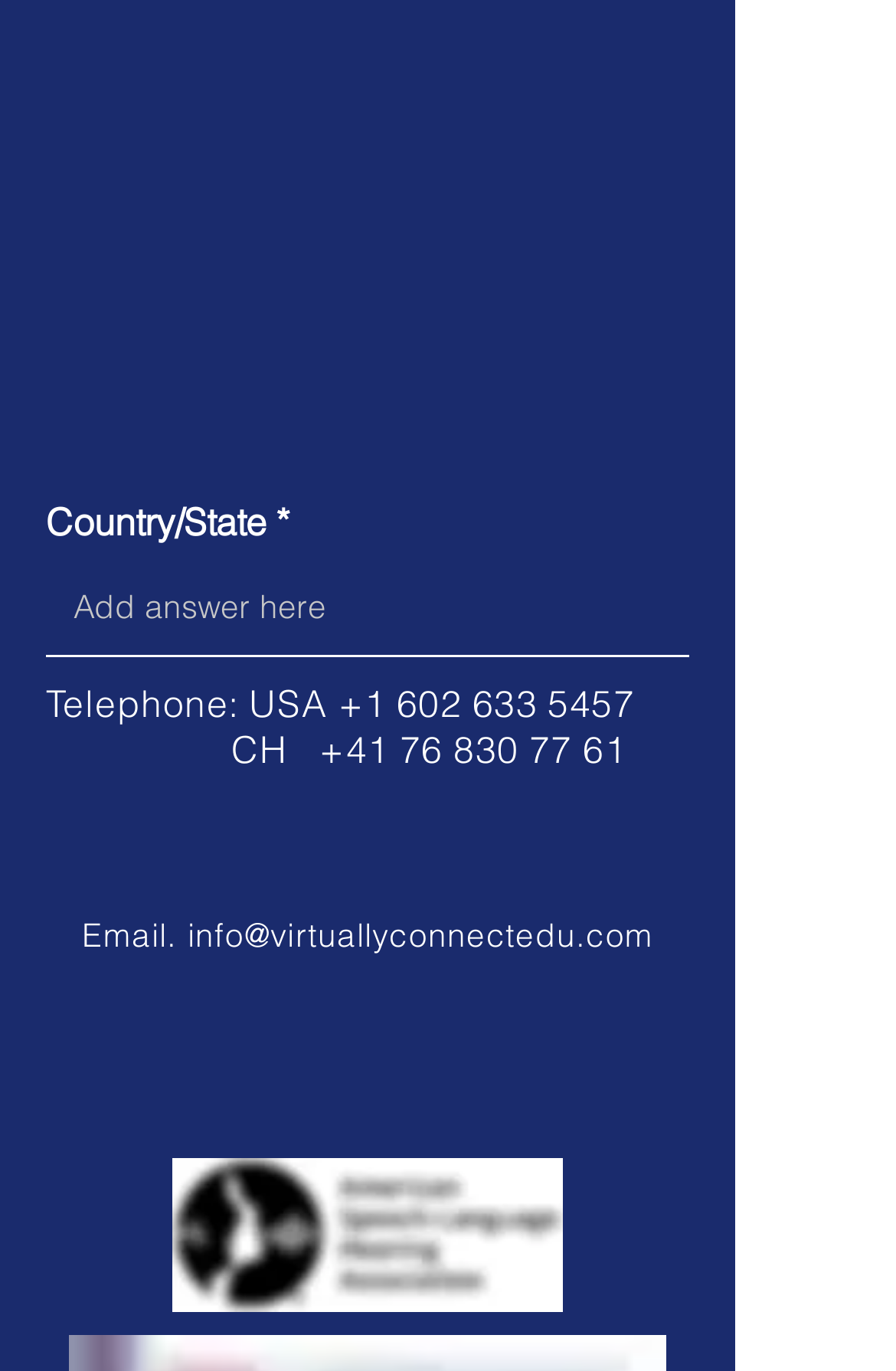What is the purpose of the button?
Refer to the image and provide a one-word or short phrase answer.

Submit